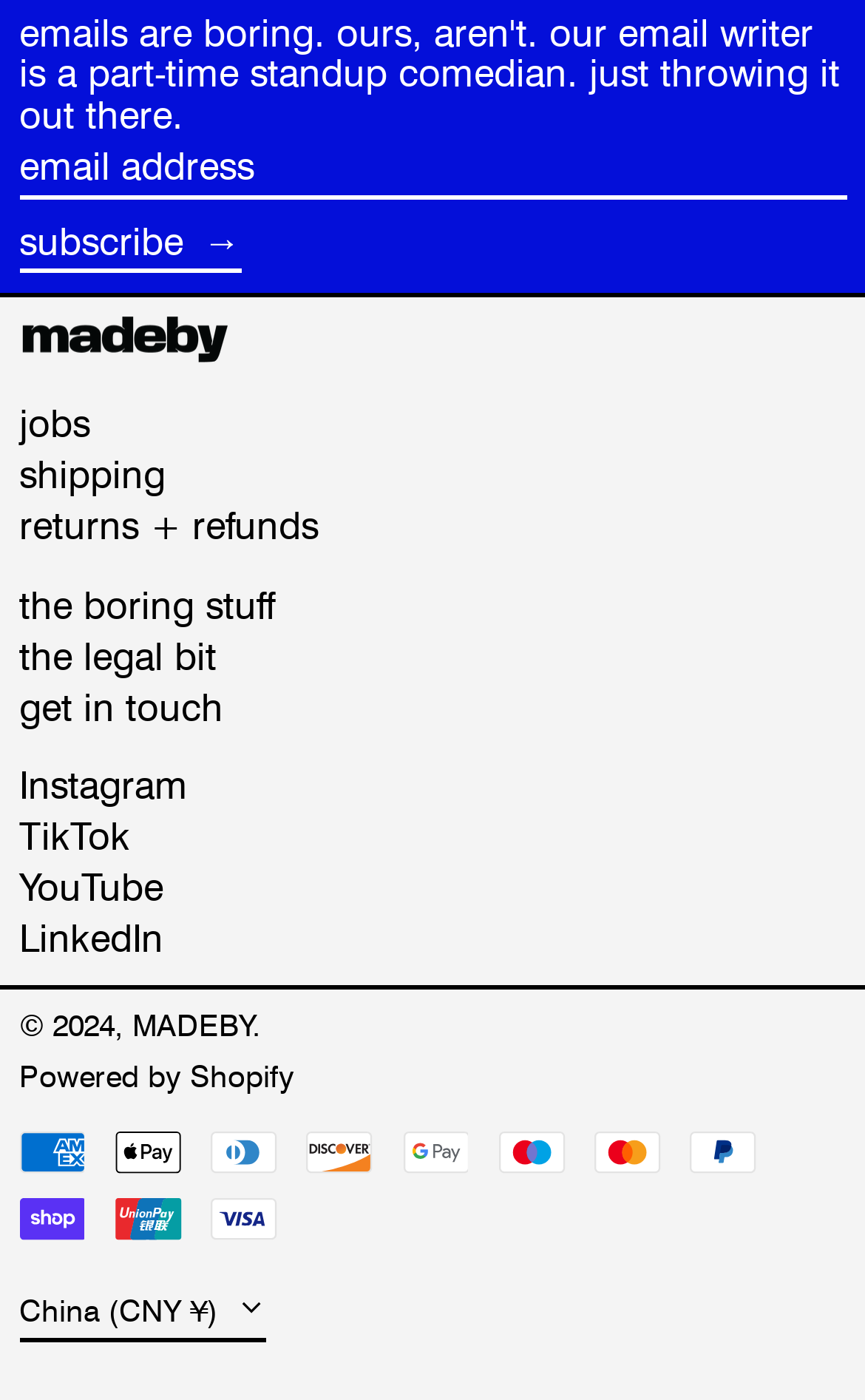What is the default country/region selected?
Kindly answer the question with as much detail as you can.

The button next to the 'country/region' heading is labeled as 'China (CNY ¥)' and is not expanded, indicating that it is the default selected country/region.